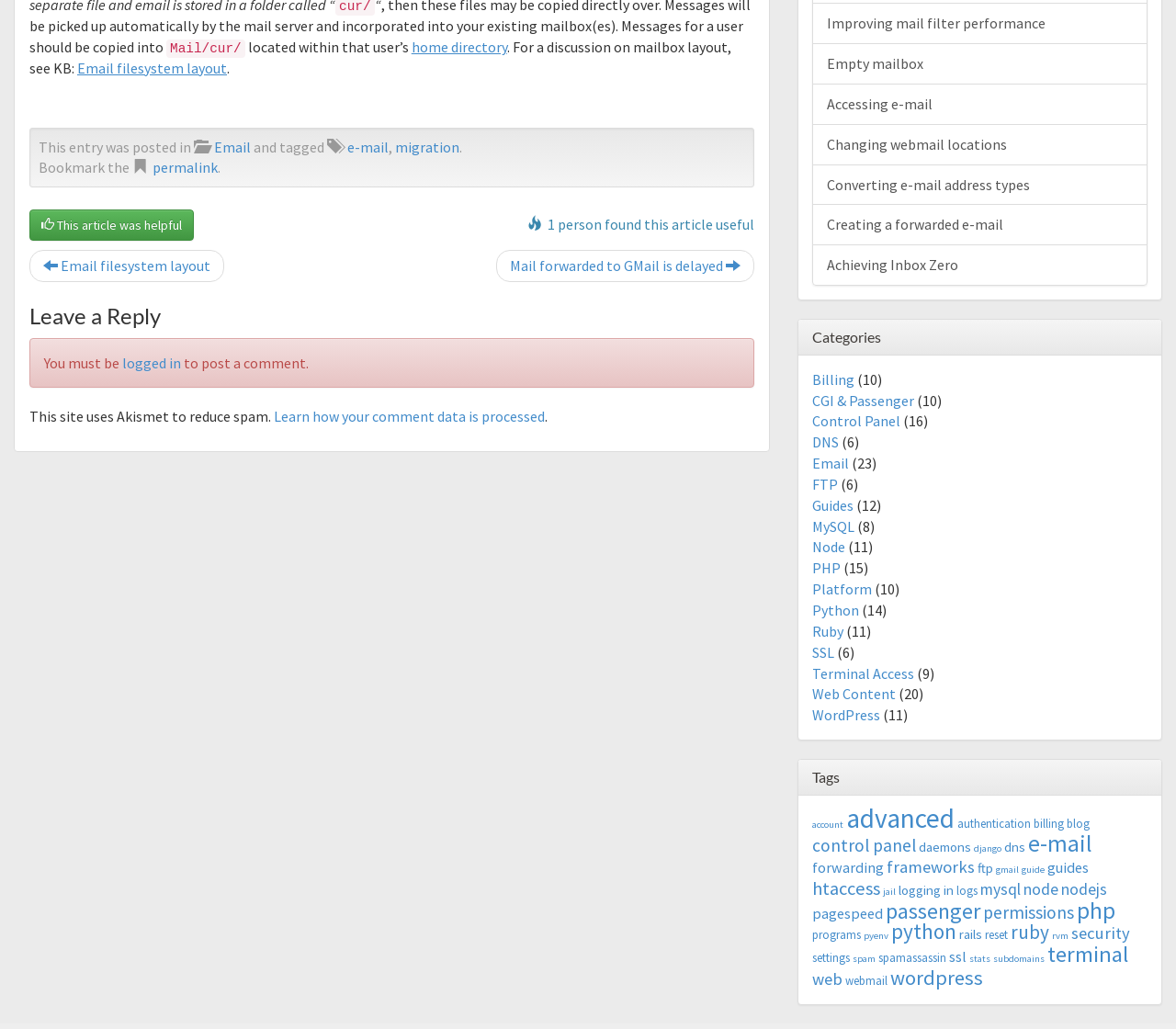Can you give a comprehensive explanation to the question given the content of the image?
What is the purpose of the button with the icon?

The button with the icon is located near the text 'This article was helpful', suggesting that its purpose is to allow users to indicate whether the article was helpful to them.